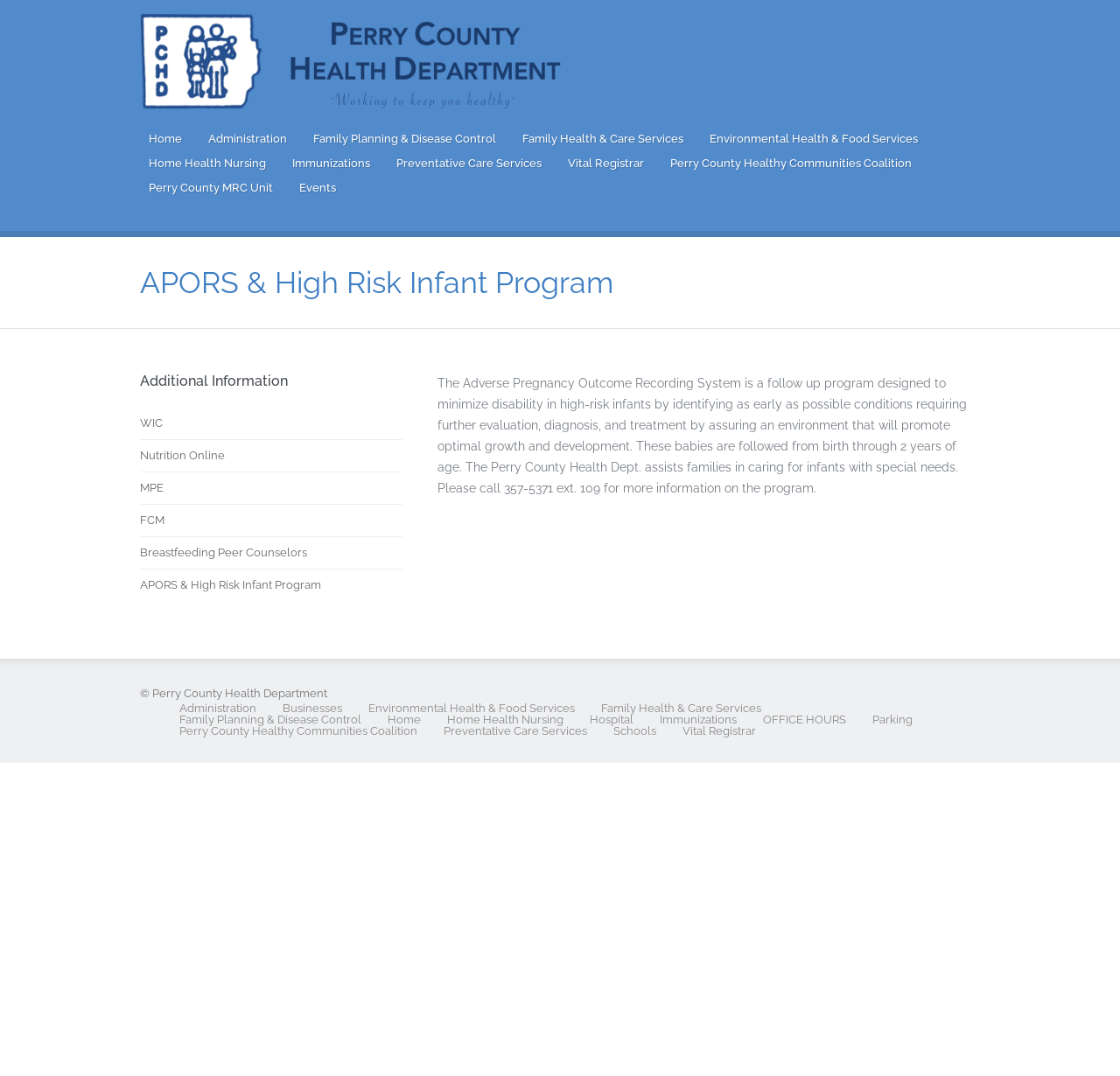Provide a brief response in the form of a single word or phrase:
What is the phone number to call for more information on the APORS program?

357-5371 ext. 109